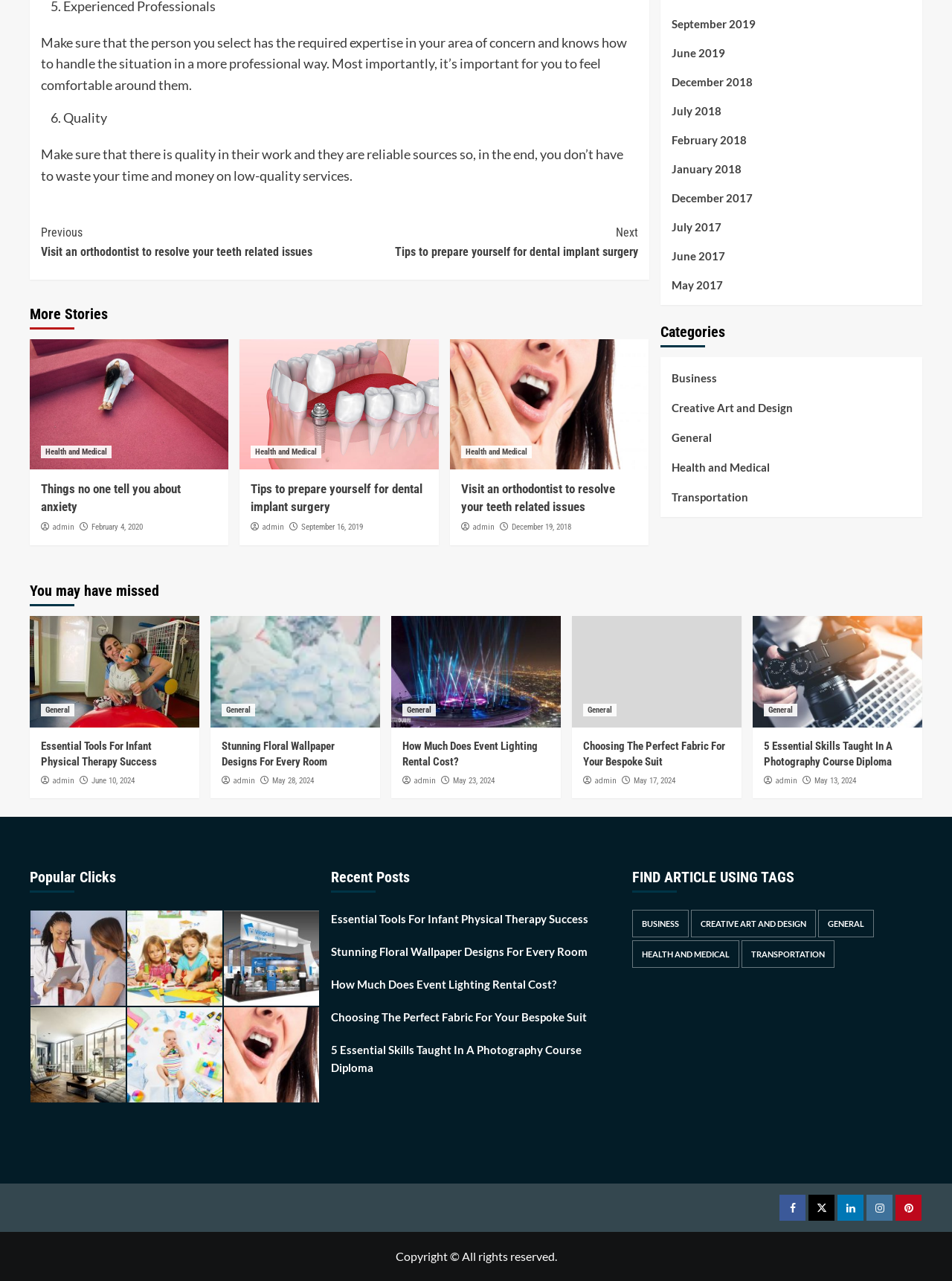Answer the following inquiry with a single word or phrase:
How many categories are listed on the webpage?

6